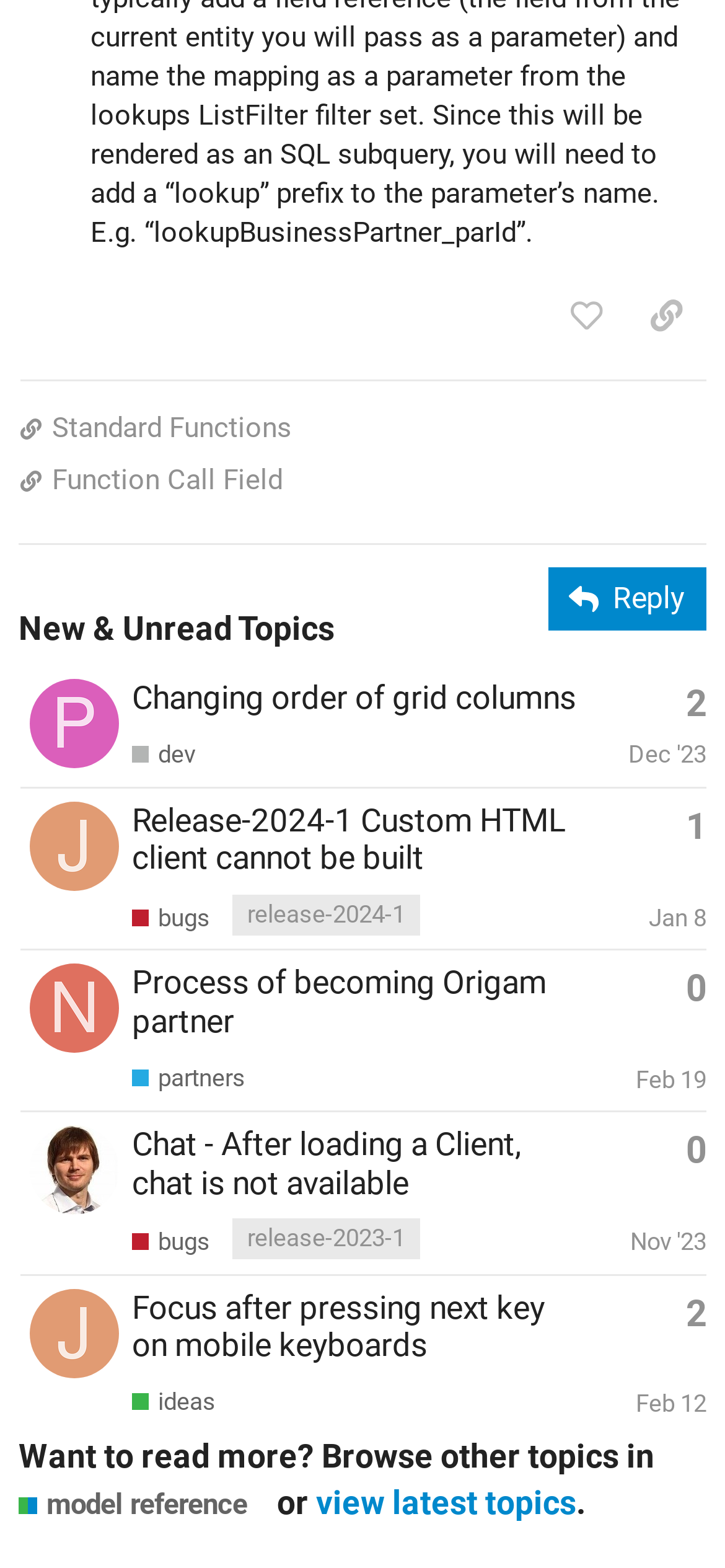Find the bounding box coordinates of the element's region that should be clicked in order to follow the given instruction: "Browse the 'model reference' category". The coordinates should consist of four float numbers between 0 and 1, i.e., [left, top, right, bottom].

[0.026, 0.947, 0.341, 0.973]